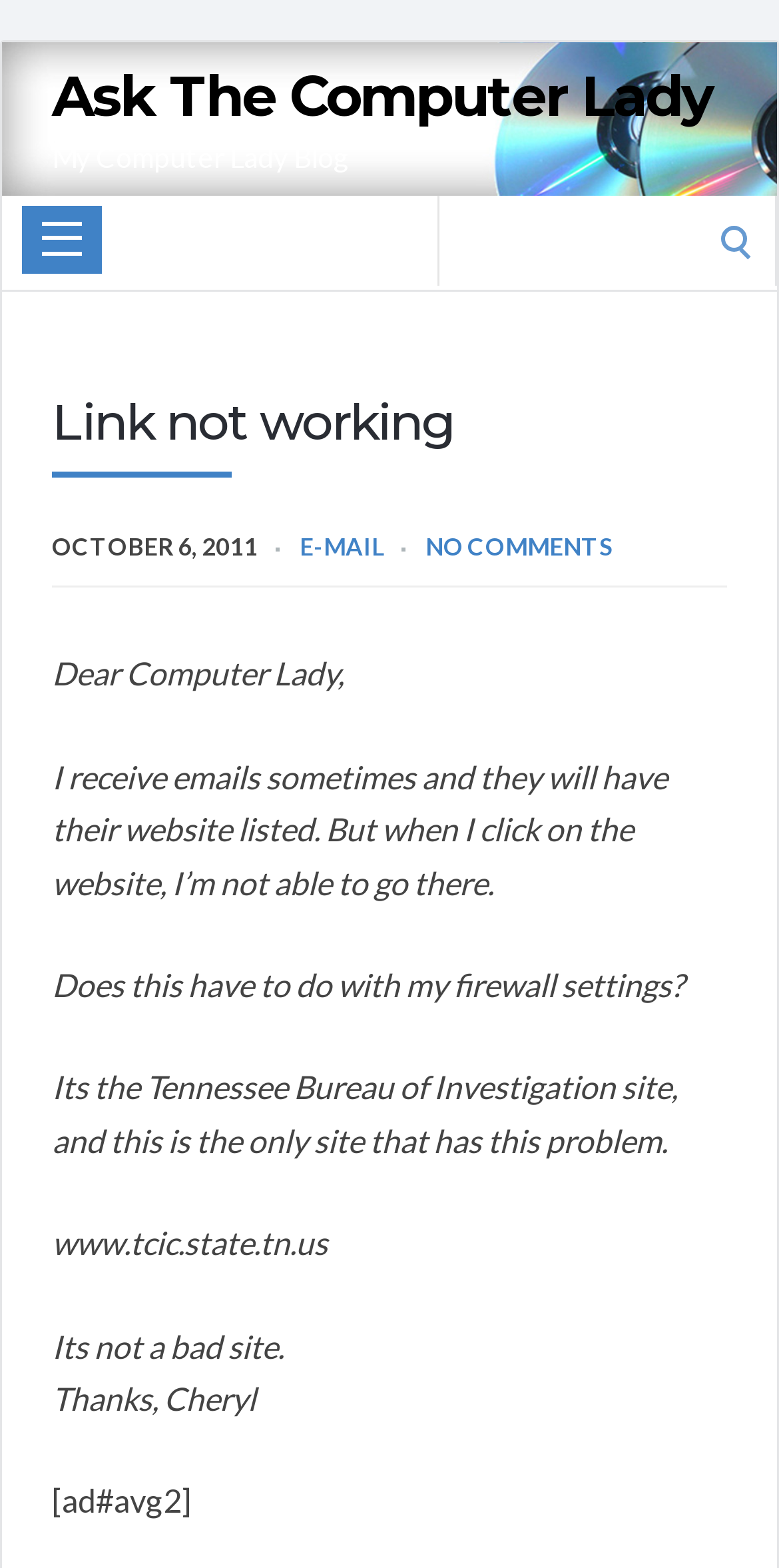Please examine the image and answer the question with a detailed explanation:
What is the date of the article?

I found the date of the article by looking at the static text element that contains the date, which is 'OCTOBER 6, 2011', located at the top of the webpage.